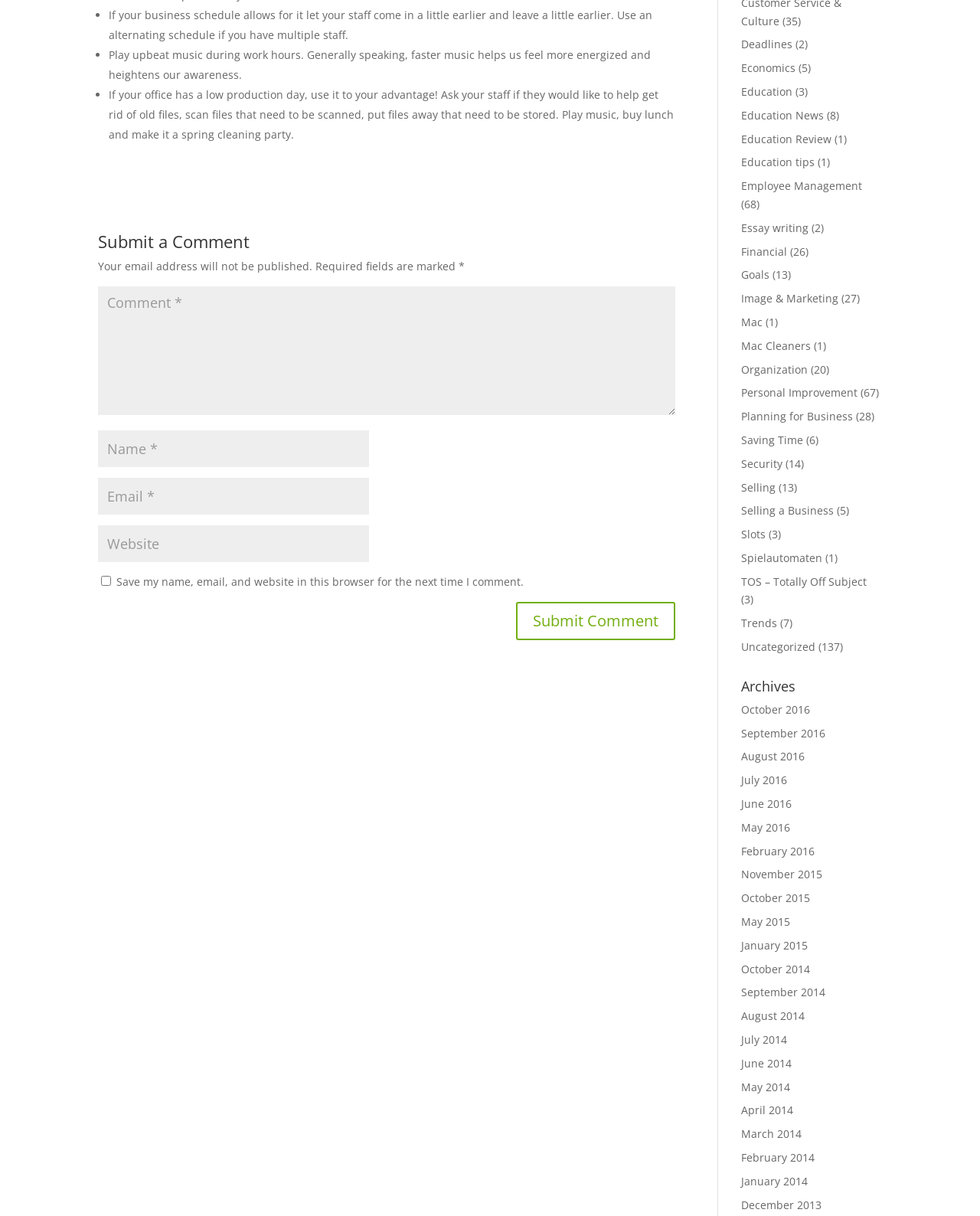Find and provide the bounding box coordinates for the UI element described with: "Education Review".

[0.756, 0.108, 0.849, 0.12]